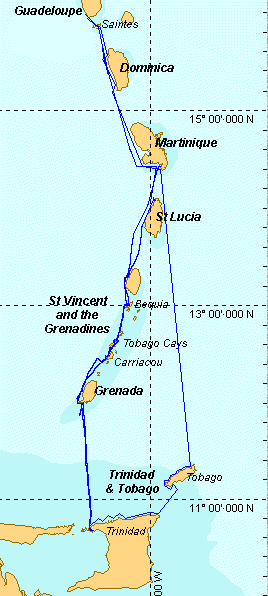Using the details from the image, please elaborate on the following question: What color are the lines connecting each destination?

The route is depicted with blue lines connecting each destination, illustrating the passages made between these points, which helps to visualize the sailing route.